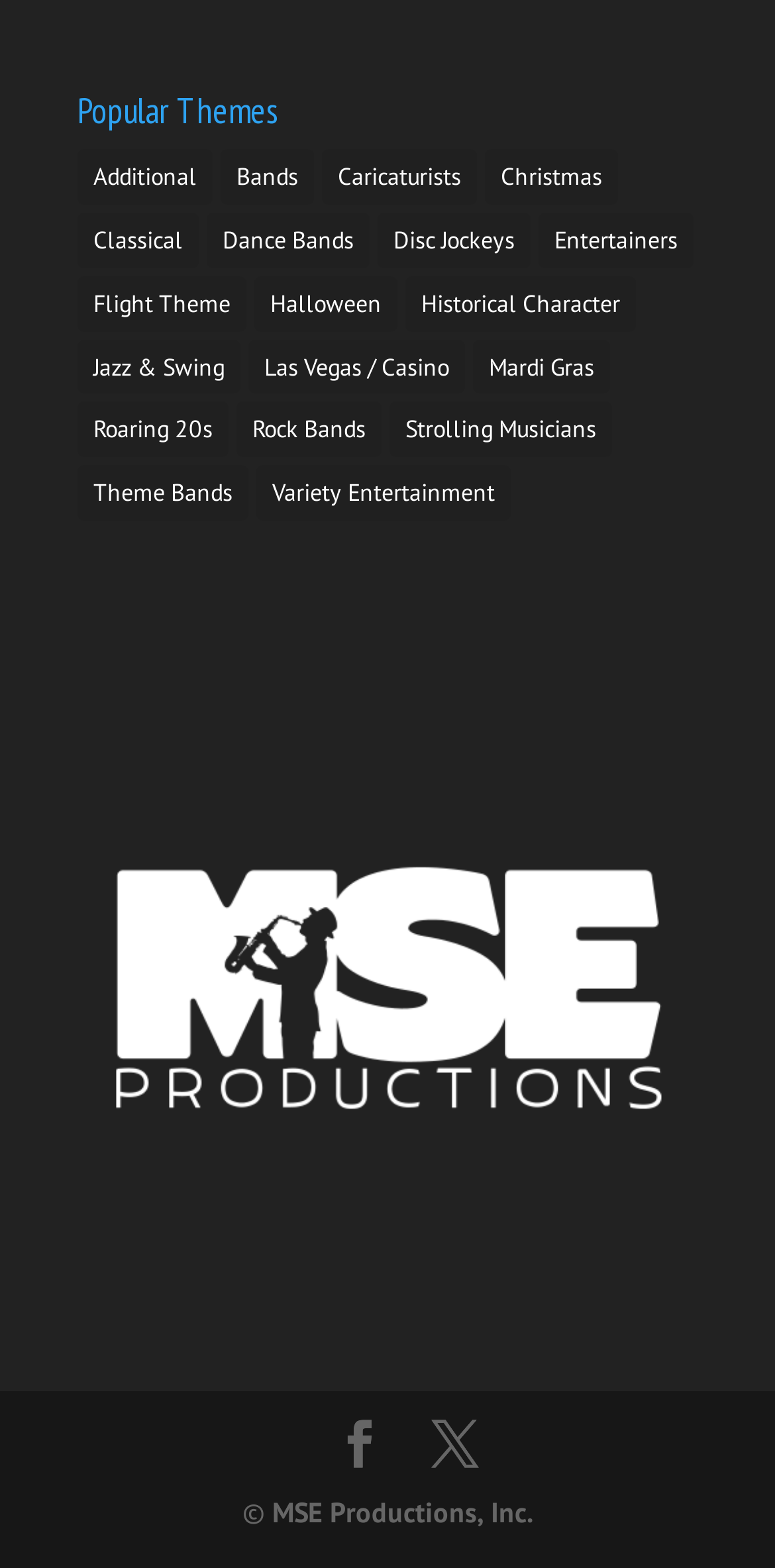How many theme categories are available?
Utilize the image to construct a detailed and well-explained answer.

I counted the number of links under the 'Popular Themes' heading, excluding the 'Additional' link, and found 15 categories.